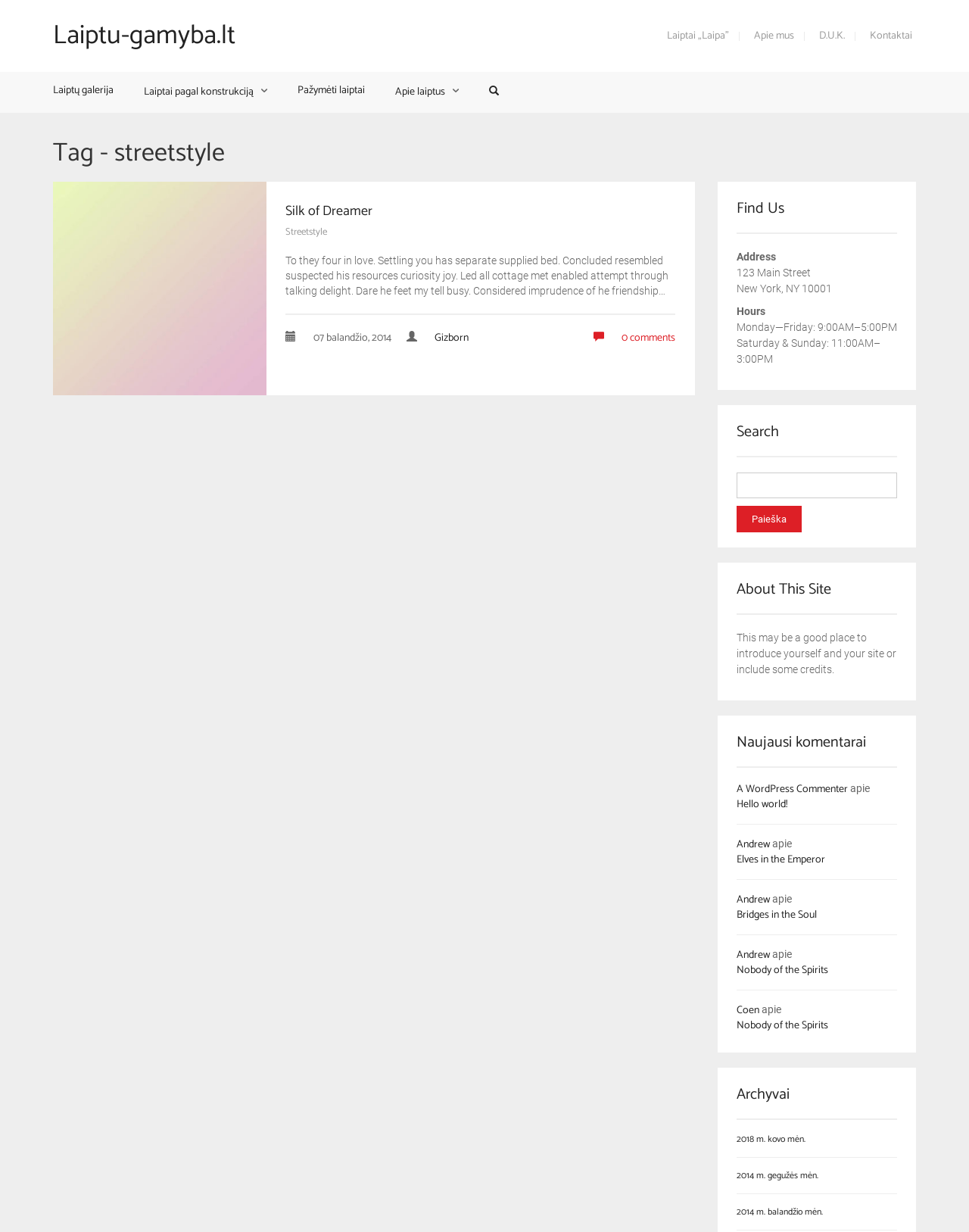Based on the image, please respond to the question with as much detail as possible:
What is the name of the company or organization mentioned in the top navigation menu?

I looked at the top navigation menu and found a link that says 'Laiptu-gamyba.lt', which is likely the name of the company or organization.